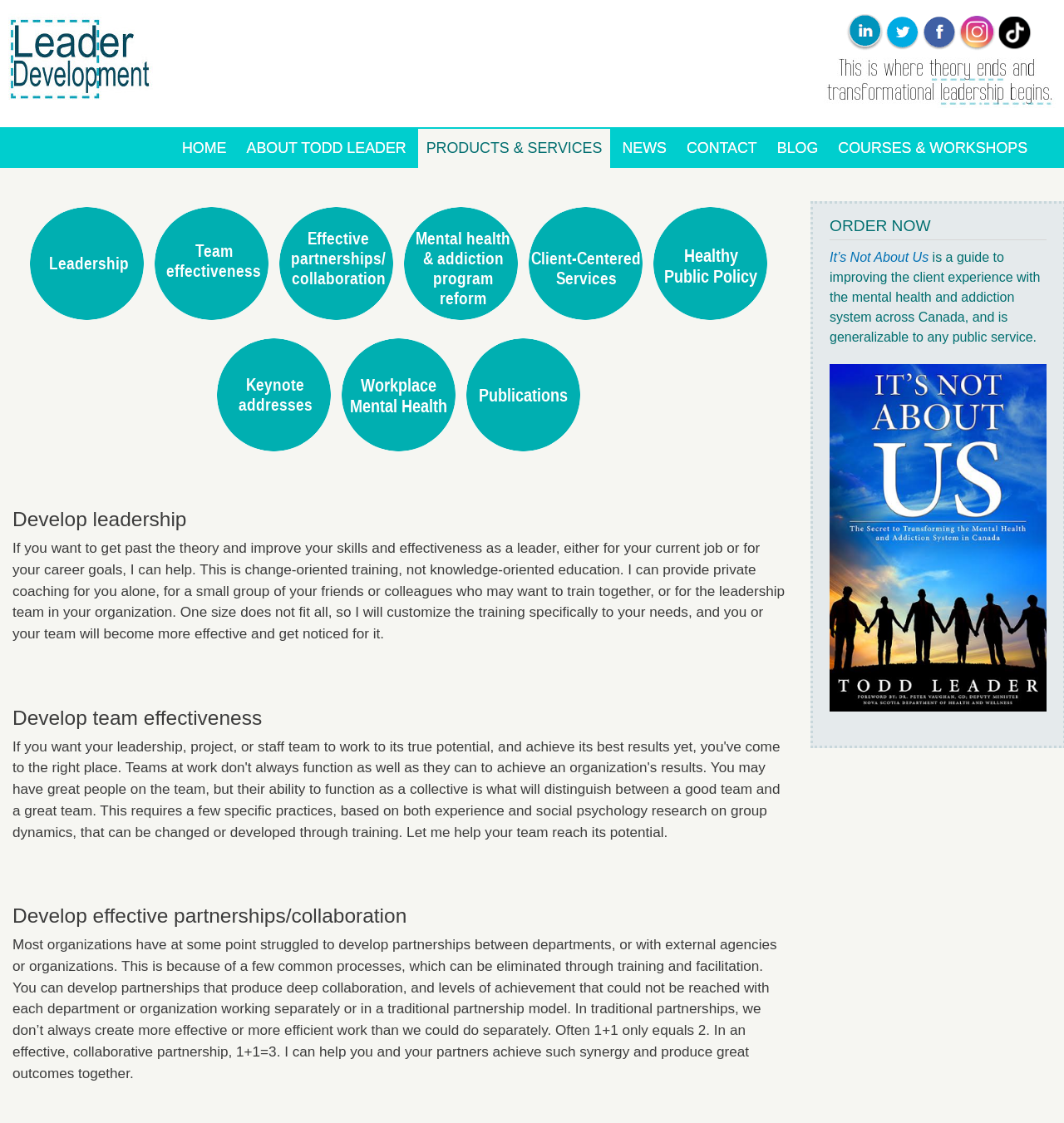What is the main topic of this webpage?
Look at the image and respond with a one-word or short phrase answer.

Leader Development